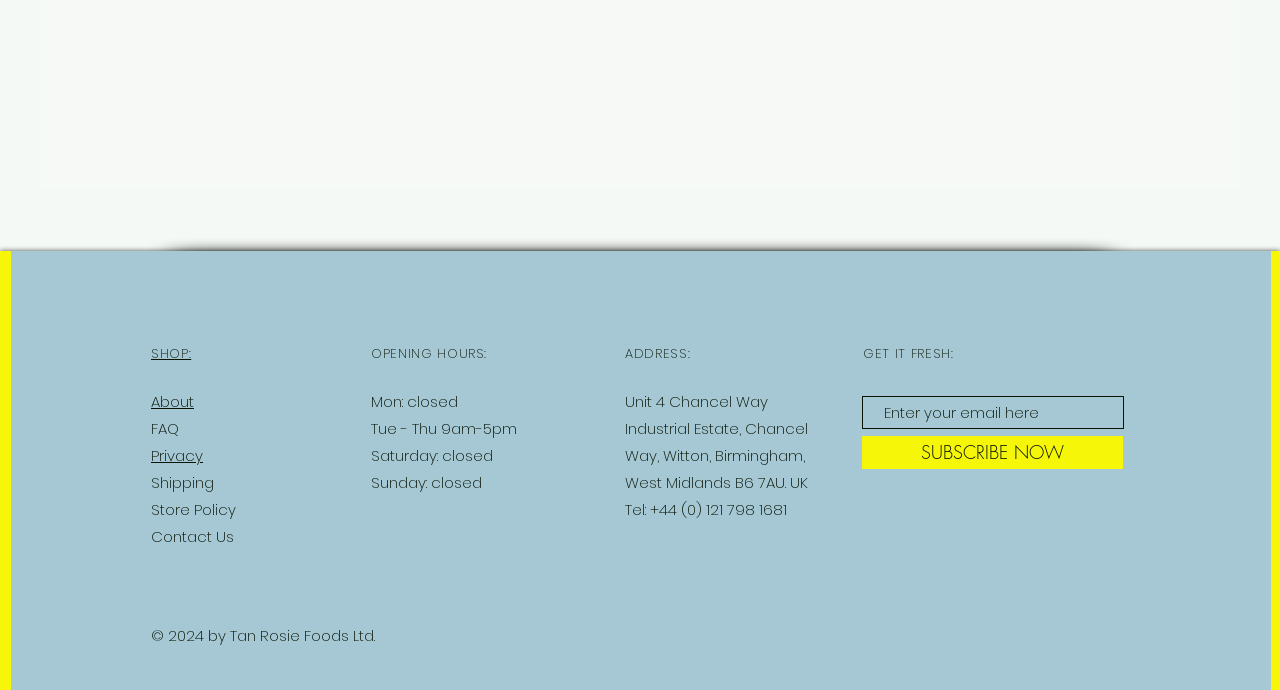Identify the bounding box of the UI element described as follows: "Contact Us". Provide the coordinates as four float numbers in the range of 0 to 1 [left, top, right, bottom].

[0.118, 0.762, 0.183, 0.792]